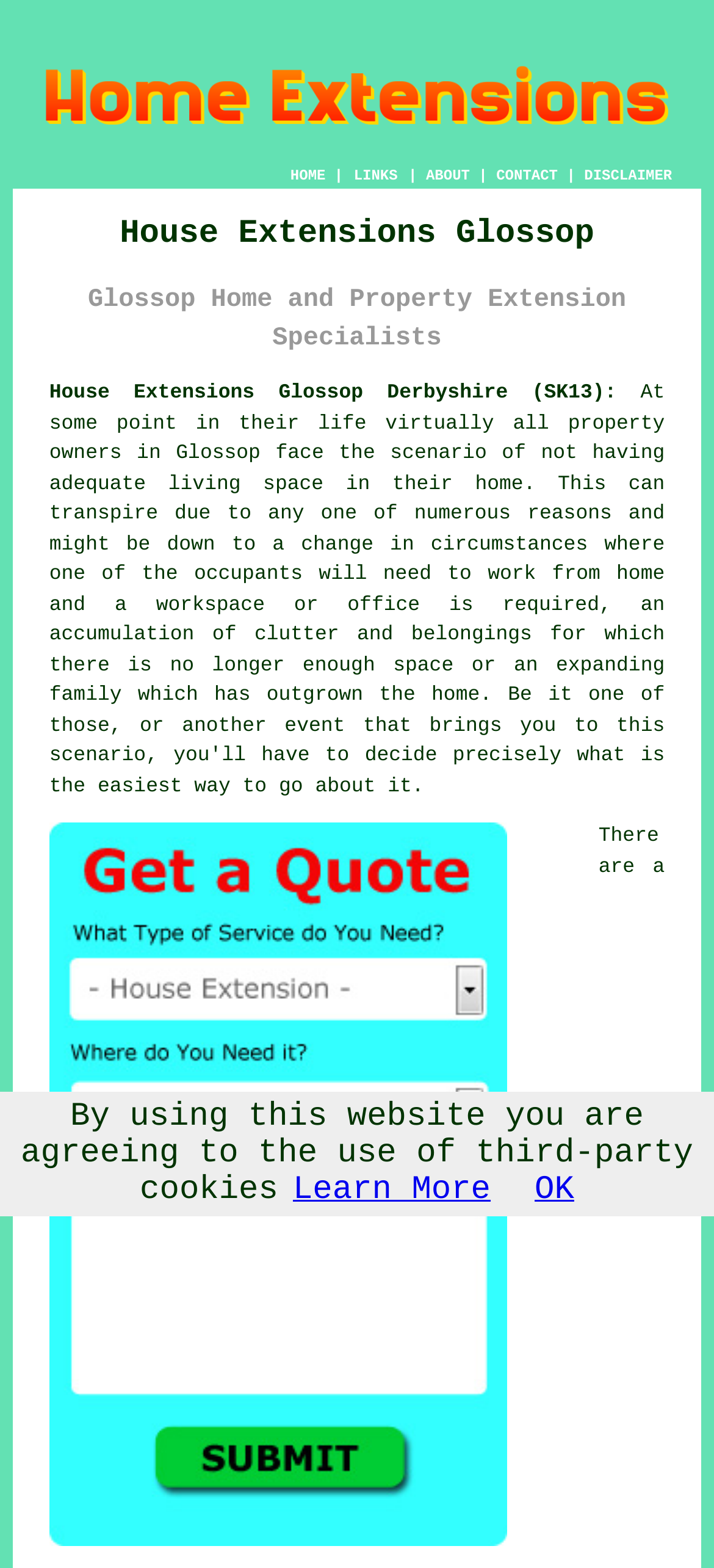Please specify the bounding box coordinates of the clickable section necessary to execute the following command: "Click HOME".

[0.407, 0.107, 0.456, 0.118]